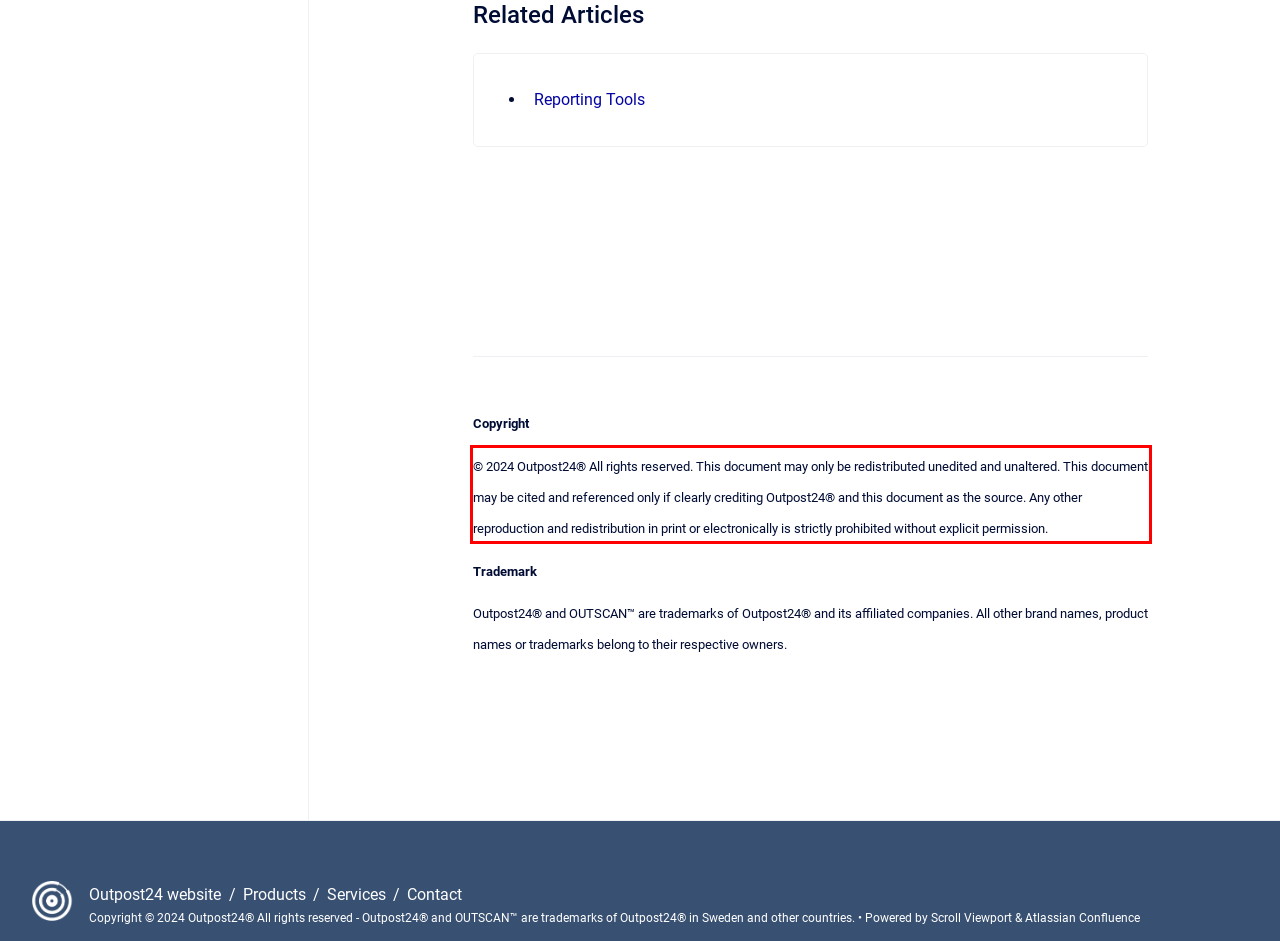Identify and transcribe the text content enclosed by the red bounding box in the given screenshot.

© 2024 Outpost24® All rights reserved. This document may only be redistributed unedited and unaltered. This document may be cited and referenced only if clearly crediting Outpost24® and this document as the source. Any other reproduction and redistribution in print or electronically is strictly prohibited without explicit permission.